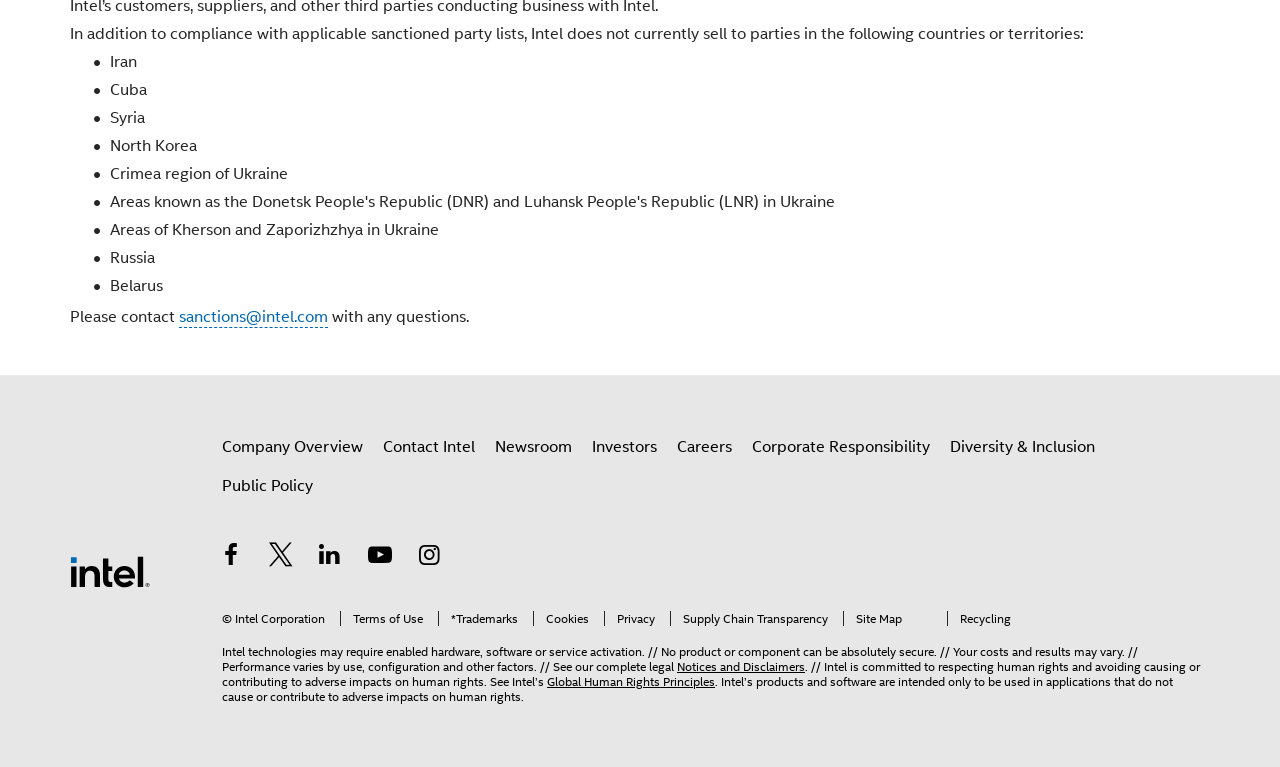Given the description of a UI element: "Contact Intel", identify the bounding box coordinates of the matching element in the webpage screenshot.

[0.299, 0.559, 0.371, 0.606]